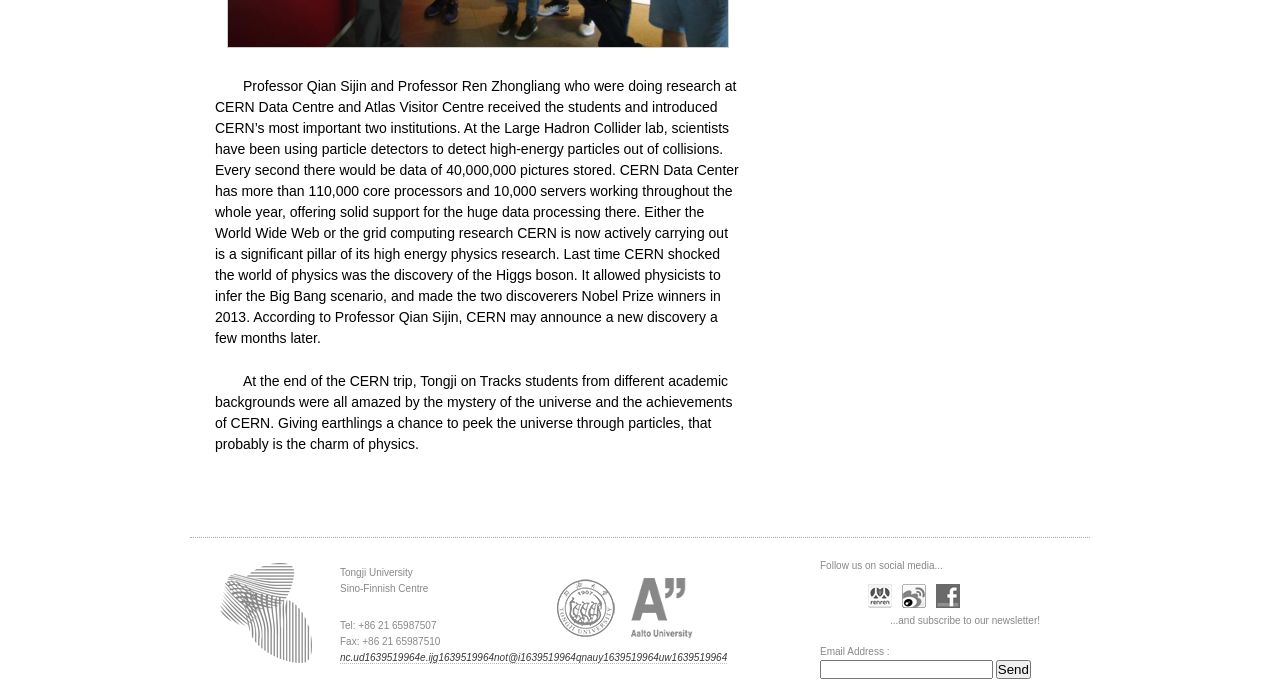What is the name of the university mentioned?
Please provide a detailed and comprehensive answer to the question.

The answer can be found in the StaticText element with the text 'Tongji University' located at [0.266, 0.81, 0.323, 0.826].